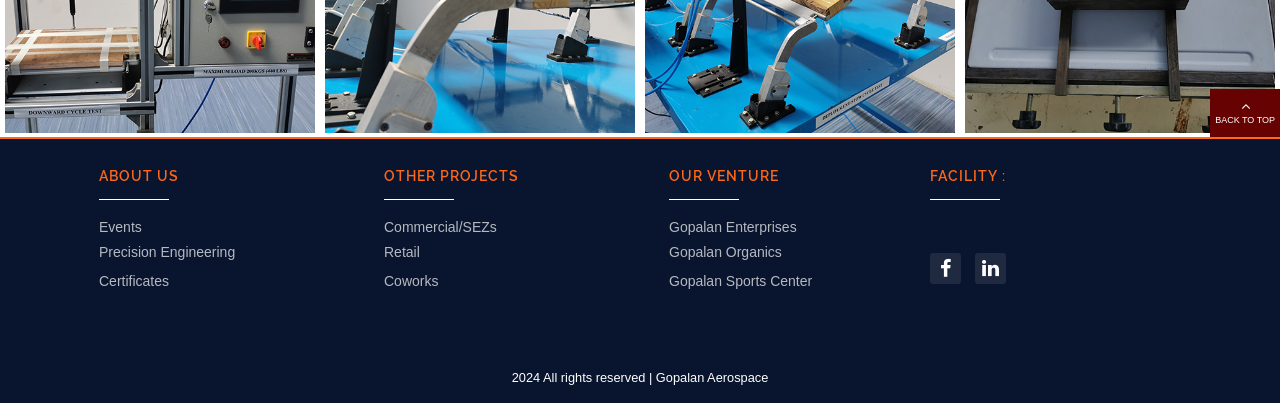Please answer the following question using a single word or phrase: 
What is the last link mentioned under 'OTHER PROJECTS'?

Coworks